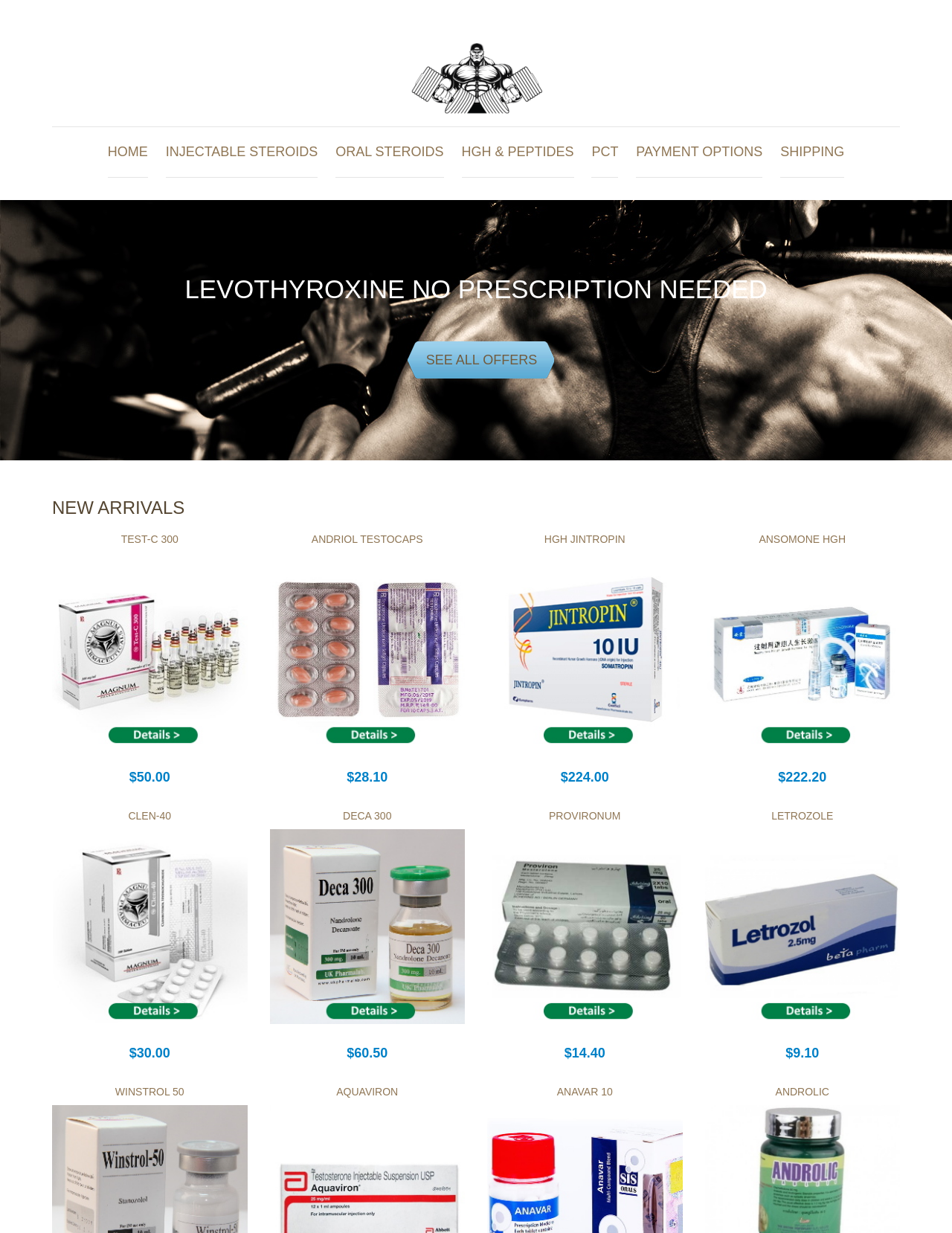Please mark the bounding box coordinates of the area that should be clicked to carry out the instruction: "Check price of ANDRIOL TESTOCAPS".

[0.364, 0.624, 0.407, 0.636]